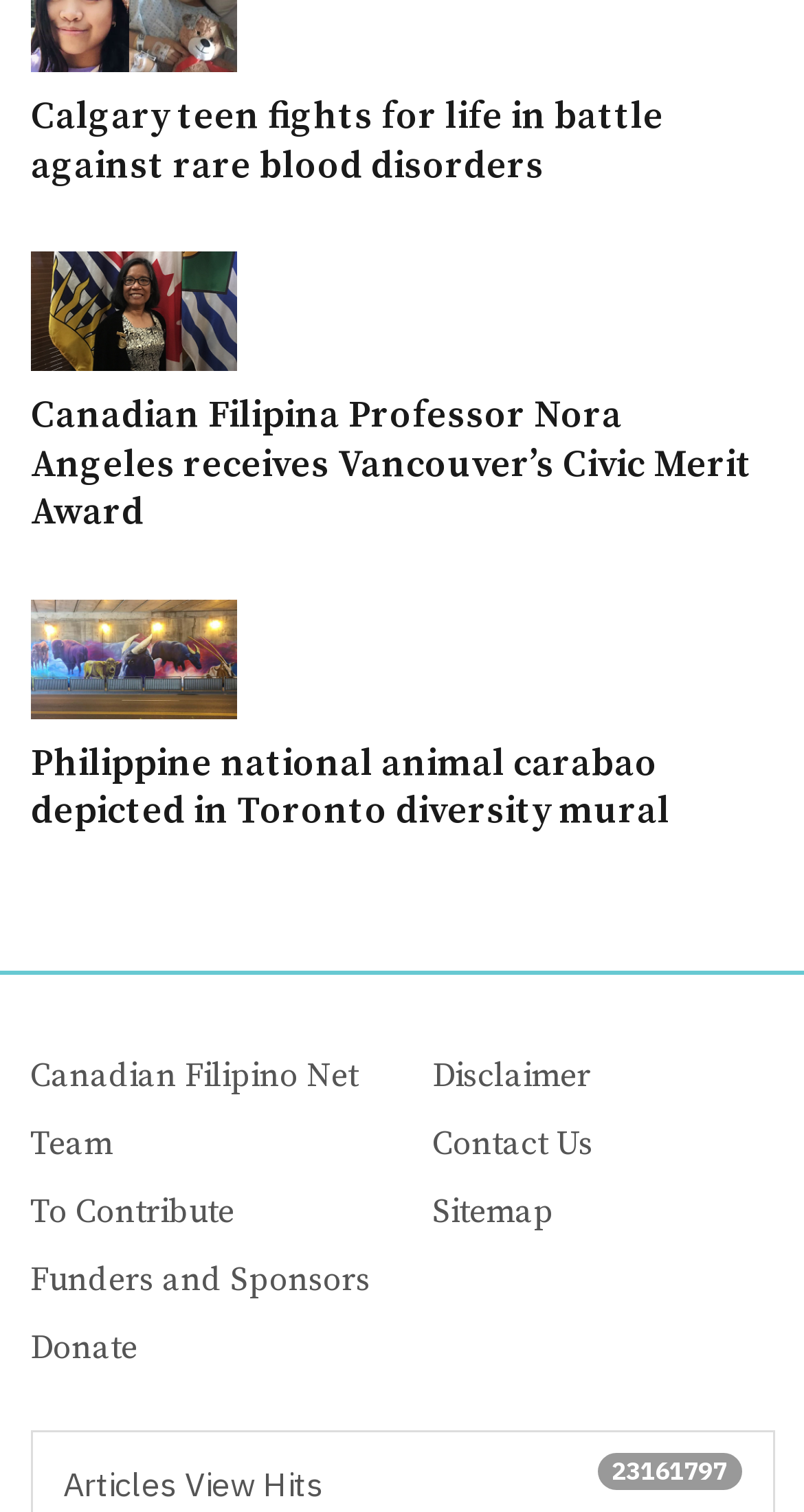What is the number of article views?
Look at the image and answer the question using a single word or phrase.

23161797